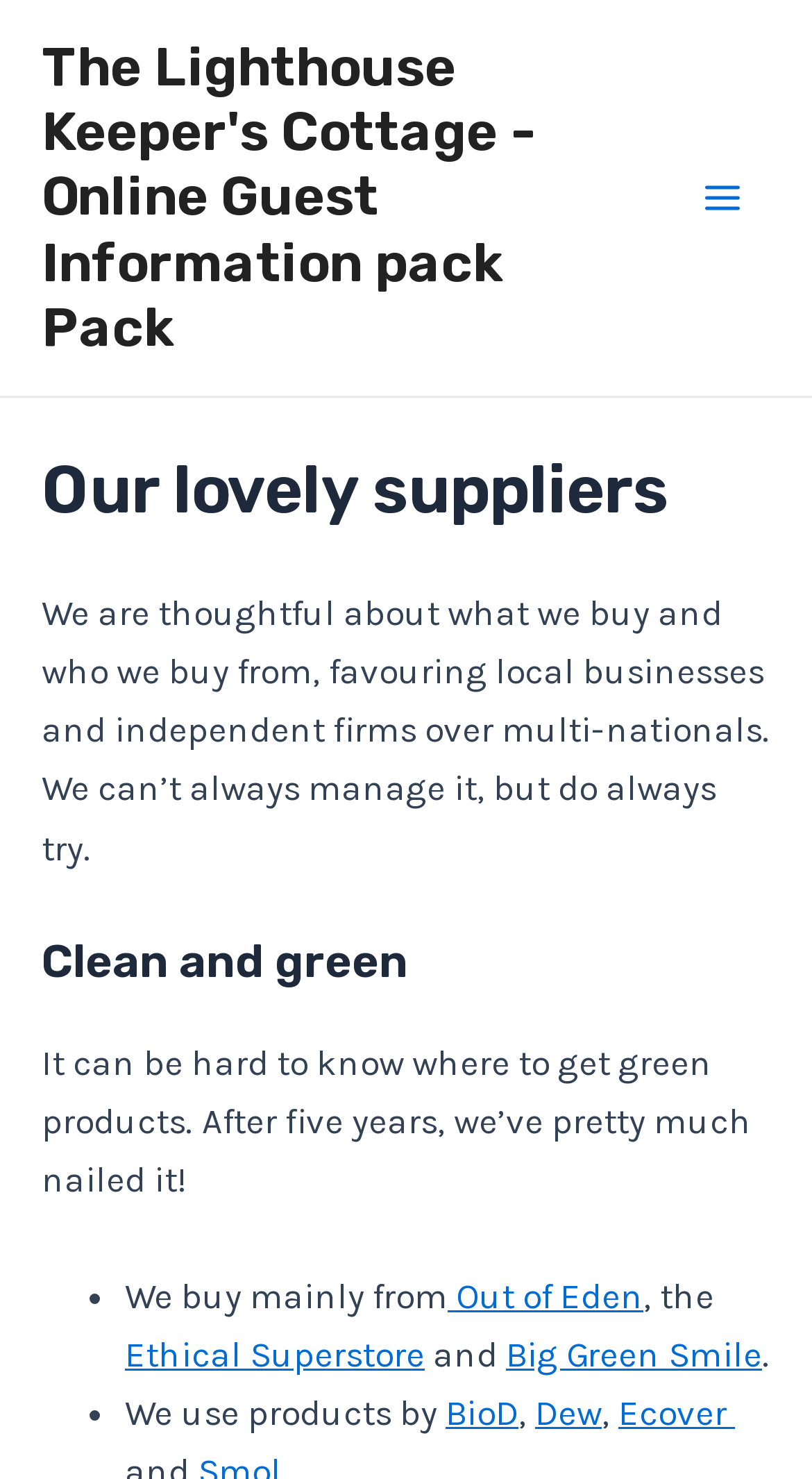Locate the bounding box of the UI element described by: "Big Green Smile" in the given webpage screenshot.

[0.623, 0.901, 0.938, 0.929]